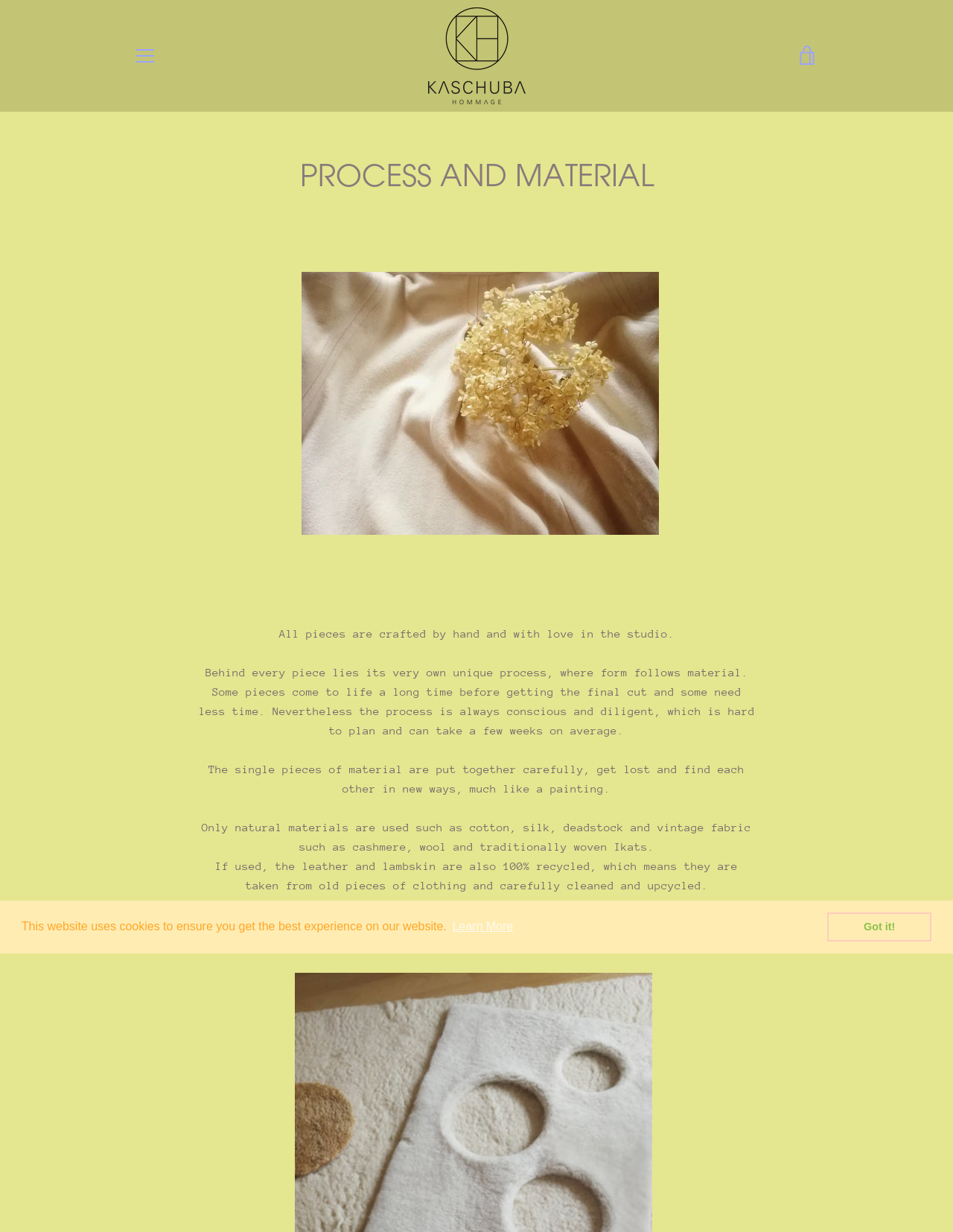Is the leather used 100% recycled?
Kindly offer a detailed explanation using the data available in the image.

According to the webpage content, 'If used, the leather and lambskin are also 100% recycled, which means they are taken from old pieces of clothing and carefully cleaned and upcycled.' This confirms that the leather used is 100% recycled.